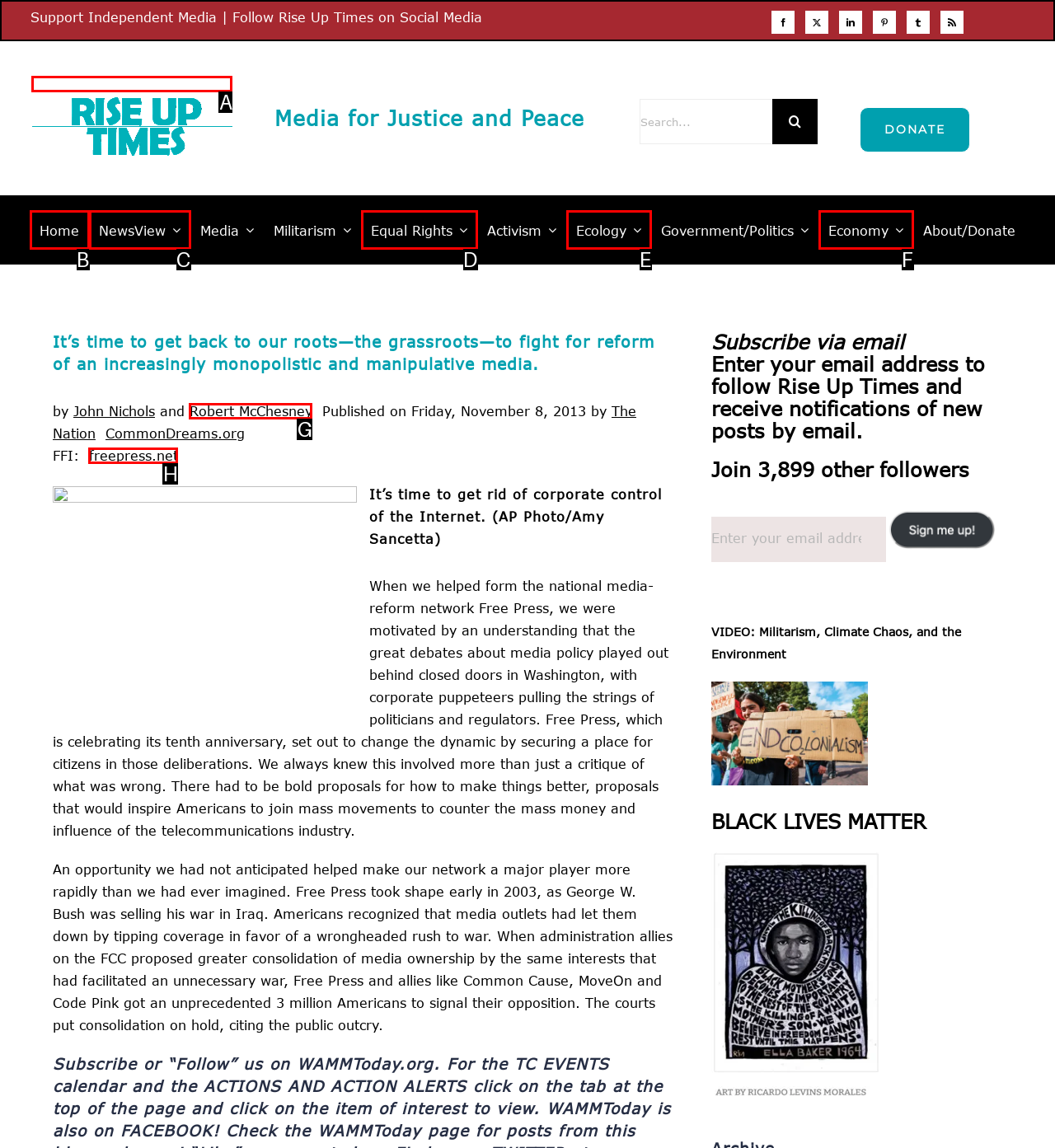Identify the letter of the UI element that corresponds to: aria-label="latest-NEW-Rise Up Times logo copy"
Respond with the letter of the option directly.

A